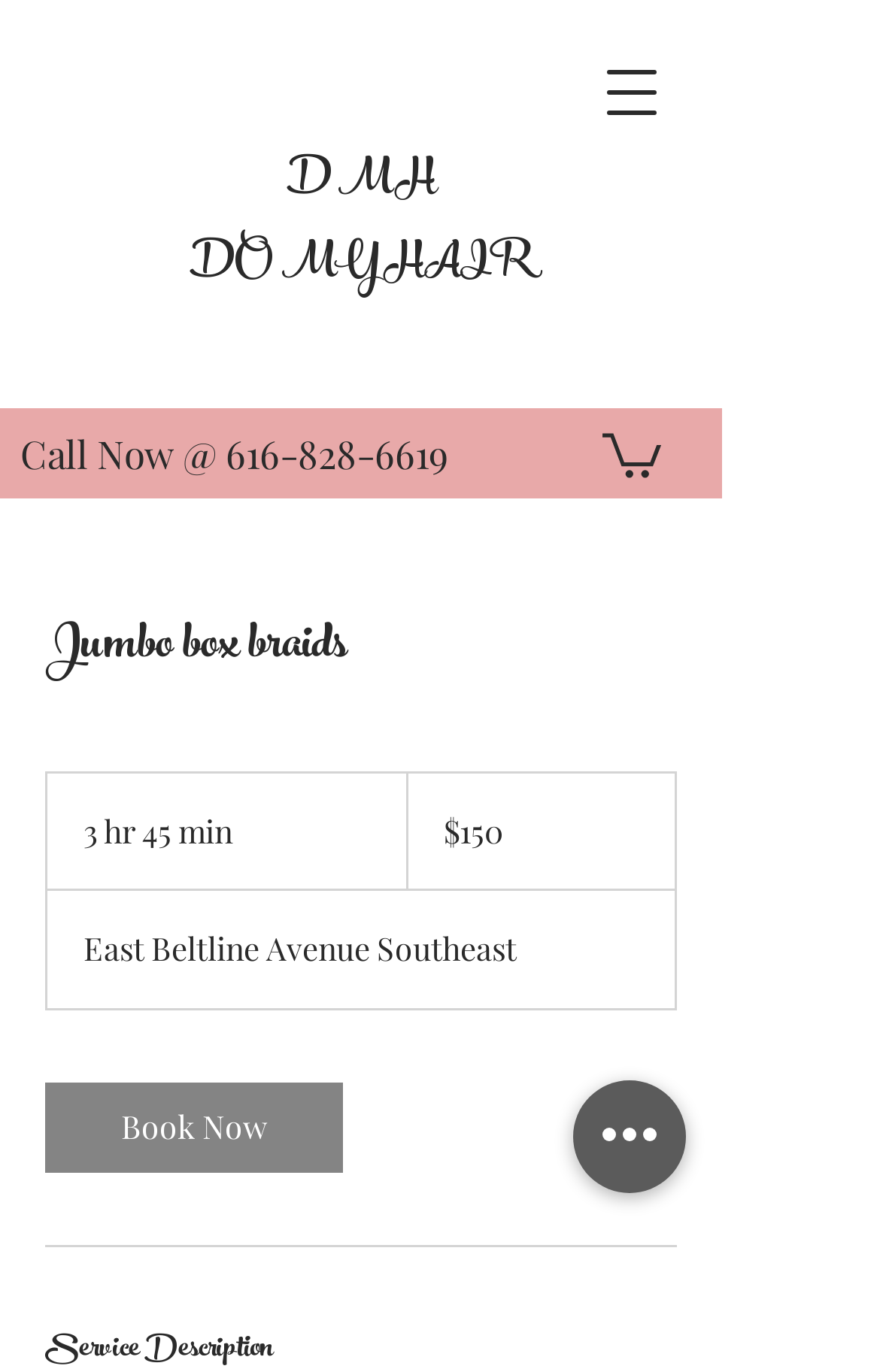What is the action that can be taken to book the service?
Please interpret the details in the image and answer the question thoroughly.

I found the action to book the service by looking at the link 'Book Now' which is located below the heading 'Jumbo box braids'.